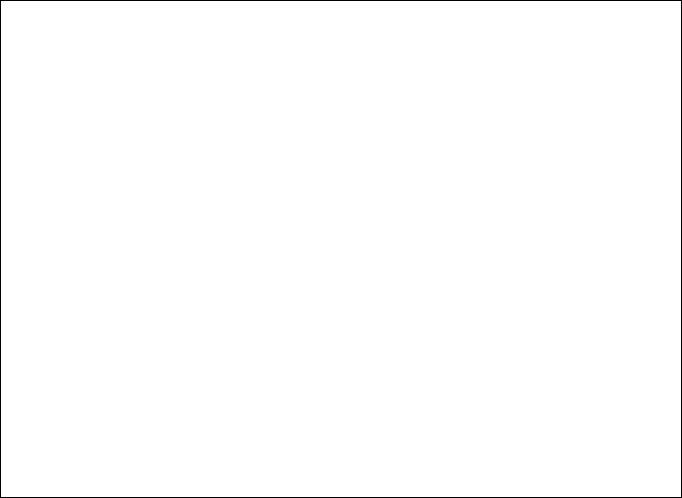What can users access for convenient navigation?
Look at the image and answer the question using a single word or phrase.

Additional options for sorting